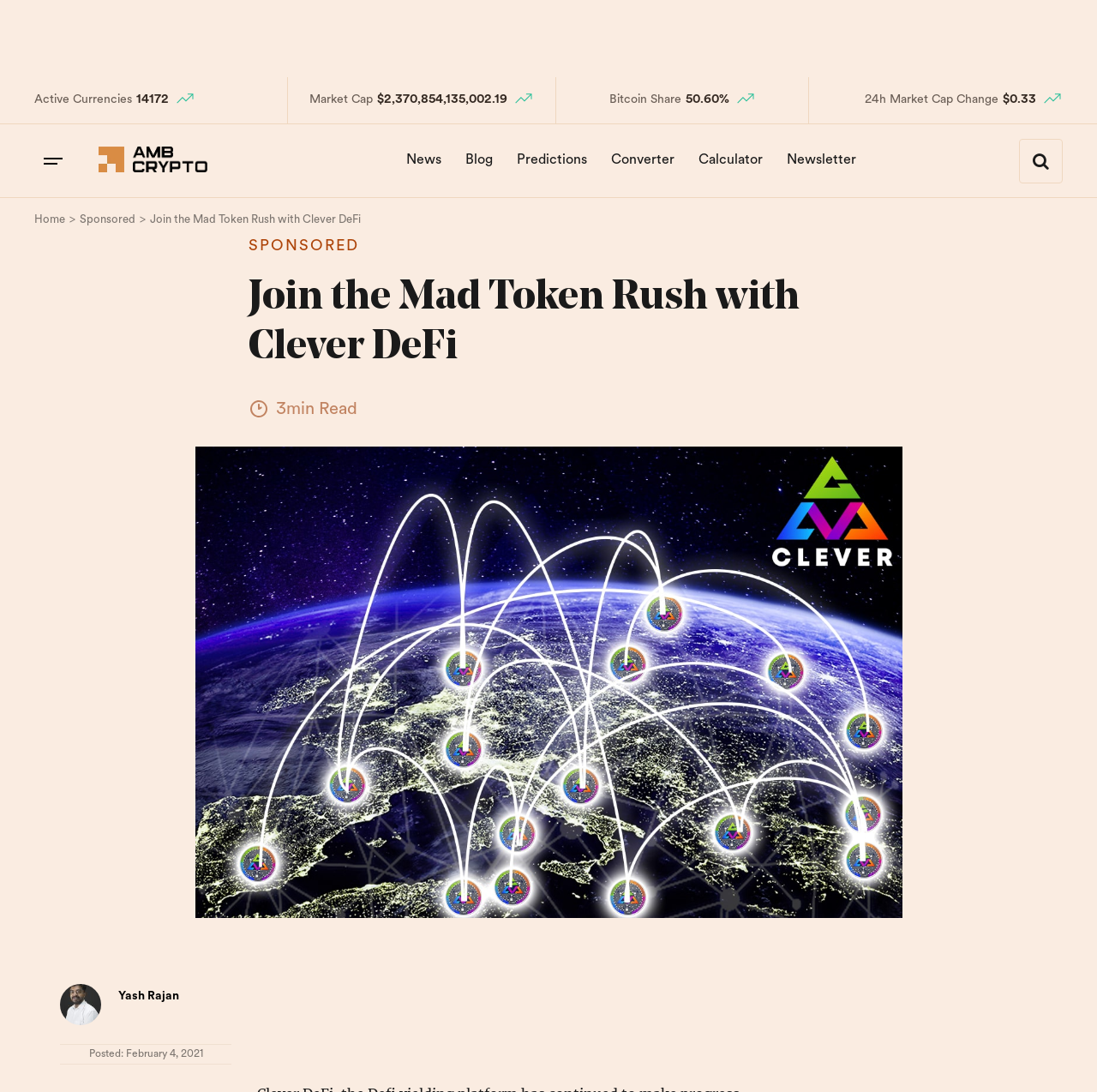Generate a detailed explanation of the webpage's features and information.

The webpage appears to be an article about Clever DeFi, a DeFi yielding platform, on a cryptocurrency news website called AMBCrypto. 

At the top of the page, there is a navigation bar with links to "Home", "Sponsored", and other sections. Below the navigation bar, there is a heading that reads "Join the Mad Token Rush with Clever DeFi". 

On the left side of the page, there is a section displaying various cryptocurrency metrics, including the number of active currencies, market capitalization, Bitcoin share, and 24-hour market capitalization change. Each metric is accompanied by a small icon. 

On the right side of the page, there is a menu with links to different sections of the website, including "News", "Blog", "Predictions", "Converter", "Calculator", and "Newsletter". 

The main content of the article is located below the heading, and it appears to be a 3-minute read. The article is accompanied by an image and has a timestamp indicating that it was posted on February 4, 2021, by an author named Yash Rajan.